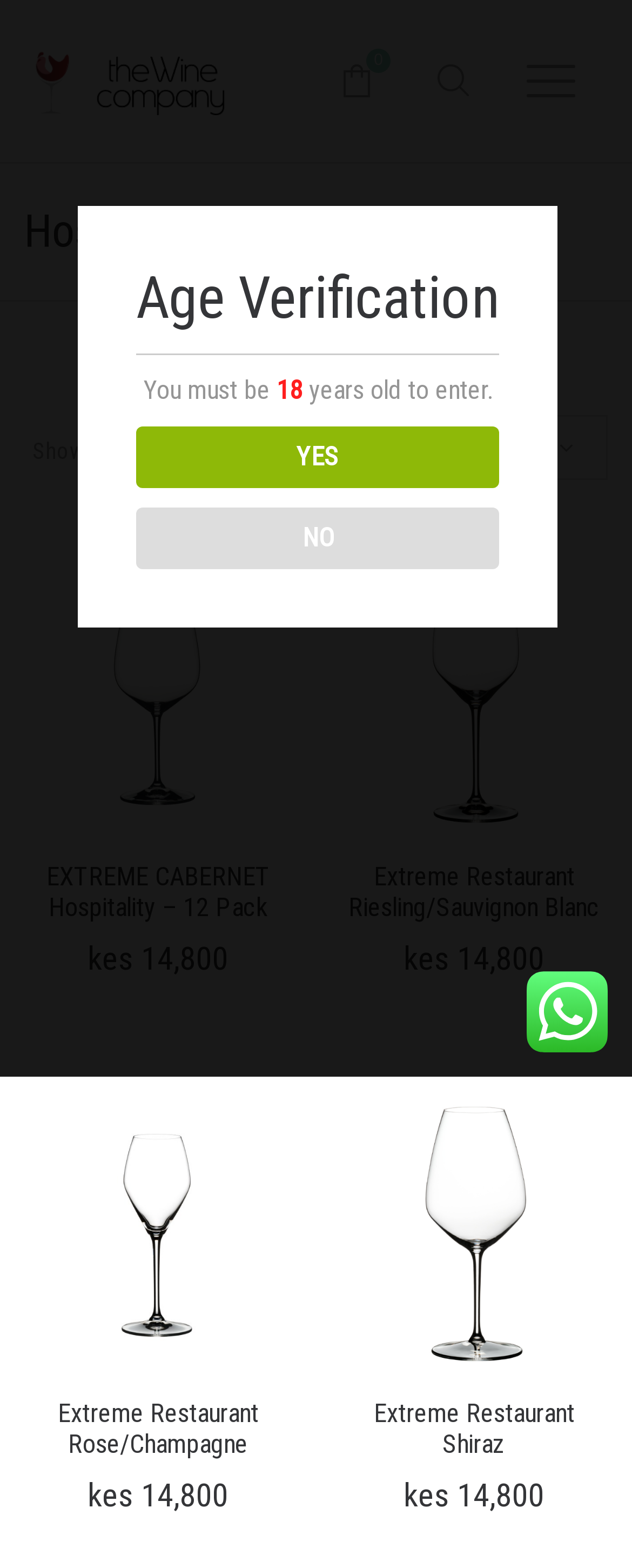How many sorting options are available?
Using the information from the image, answer the question thoroughly.

I counted the number of links next to the 'Sort by' text, which are '12', '15', and '30', indicating three sorting options.